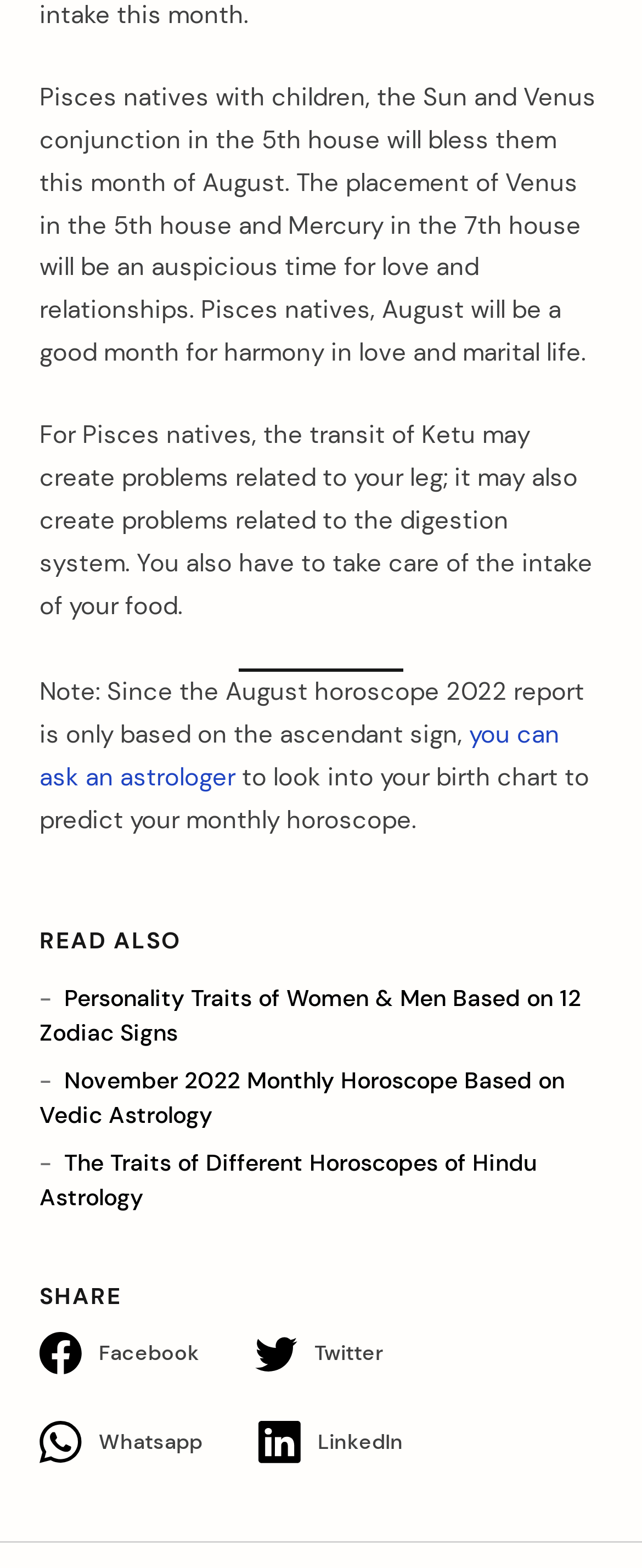Predict the bounding box coordinates of the area that should be clicked to accomplish the following instruction: "read November 2022 monthly horoscope". The bounding box coordinates should consist of four float numbers between 0 and 1, i.e., [left, top, right, bottom].

[0.062, 0.68, 0.879, 0.721]